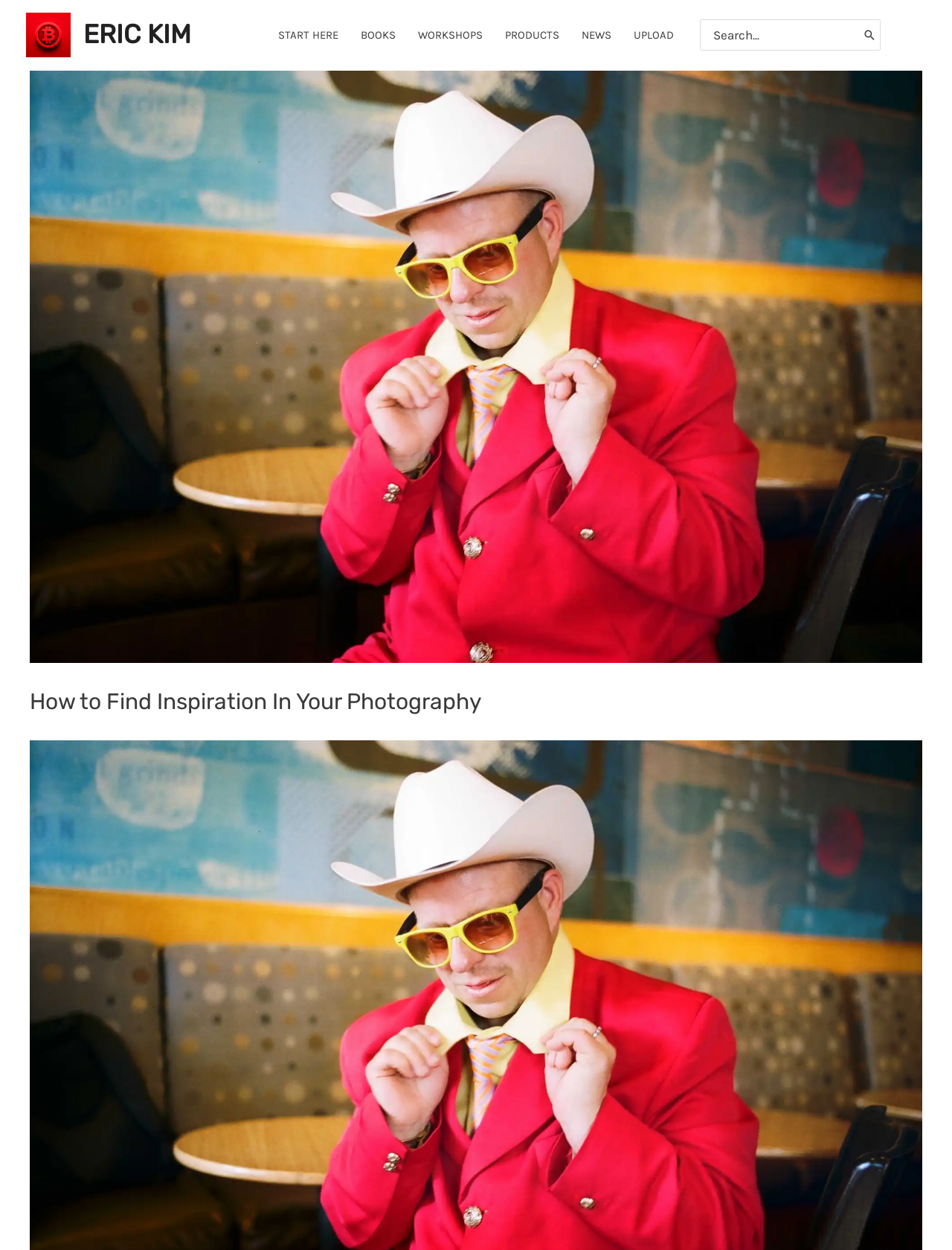Show the bounding box coordinates of the element that should be clicked to complete the task: "search for something".

[0.736, 0.016, 0.924, 0.04]